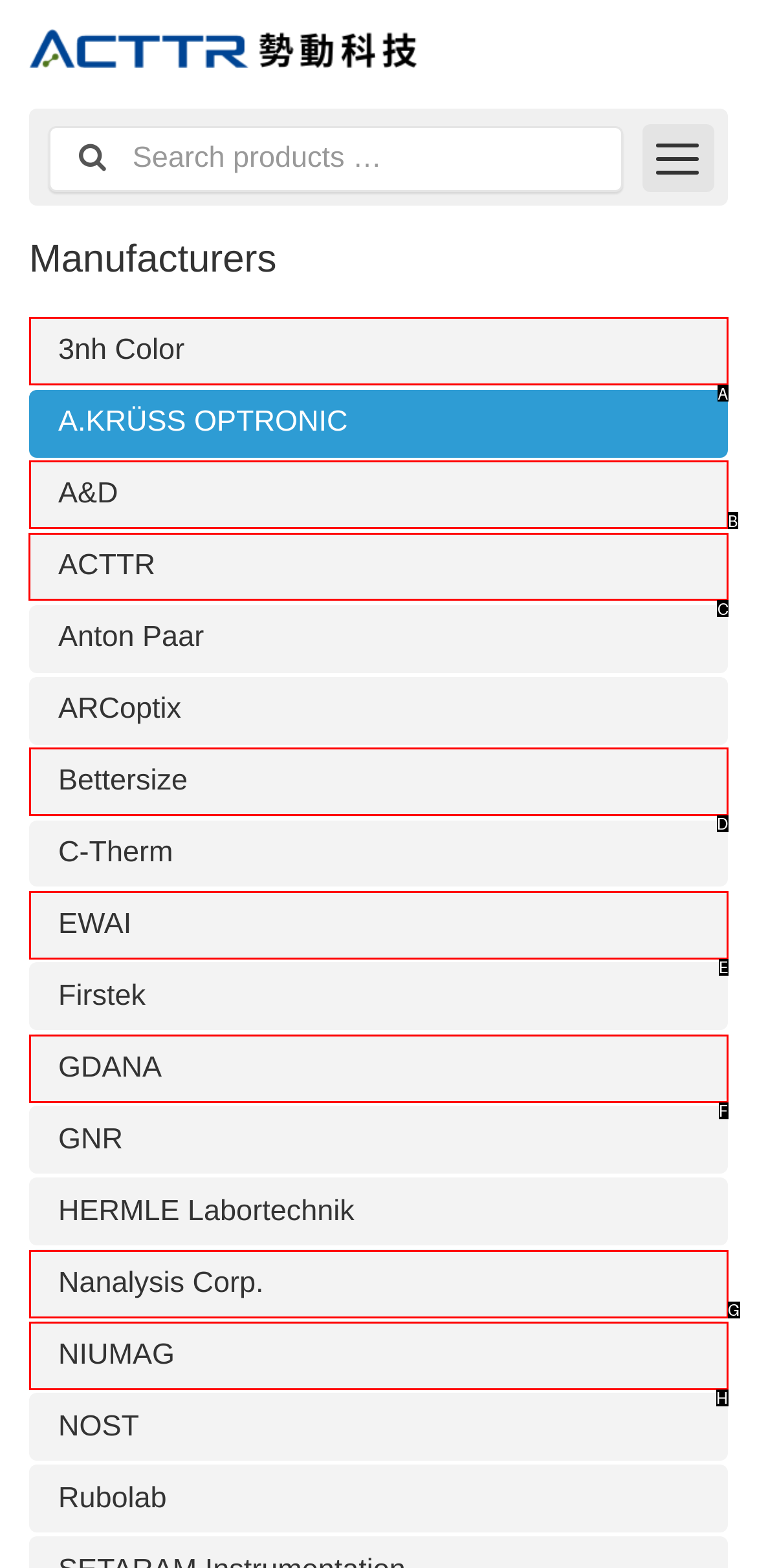Determine which option should be clicked to carry out this task: Go to ACTTR
State the letter of the correct choice from the provided options.

C